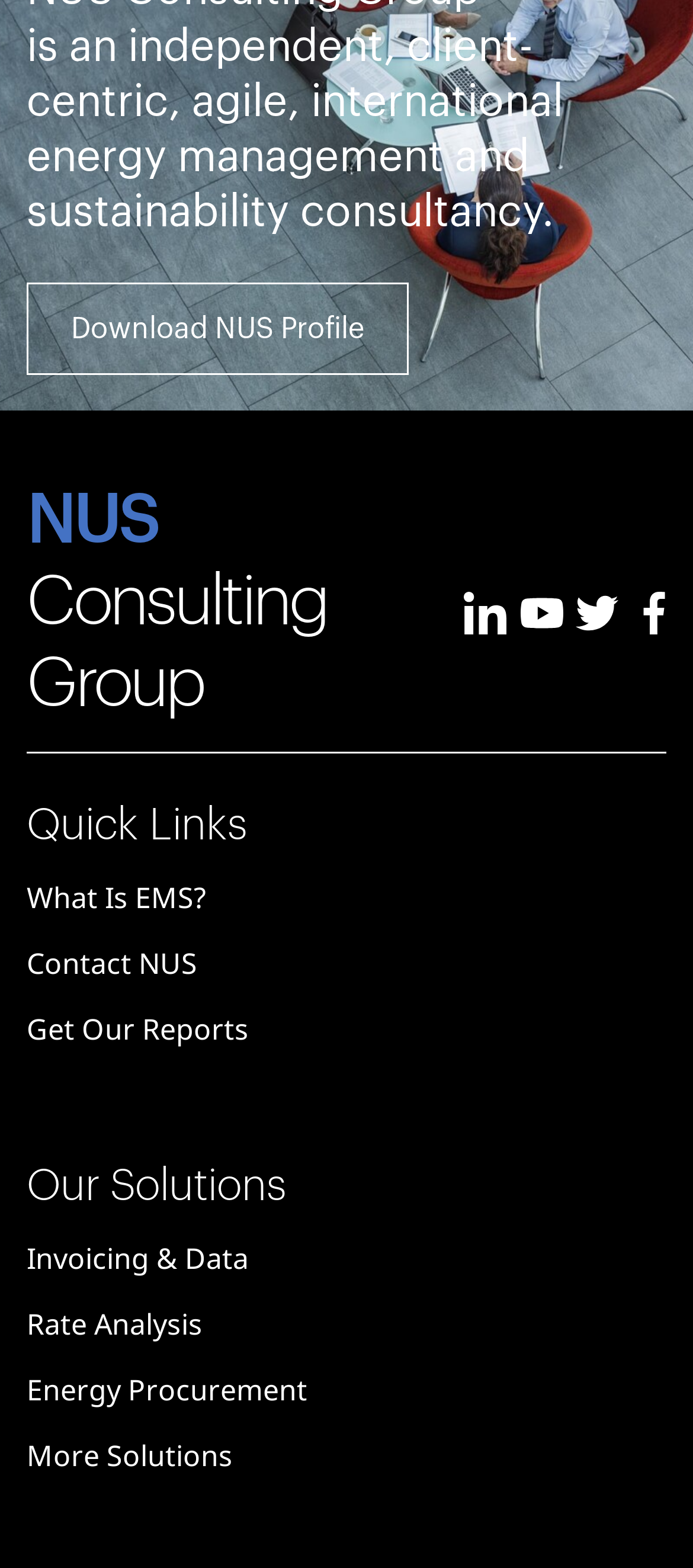Locate the bounding box of the UI element based on this description: "More Solutions". Provide four float numbers between 0 and 1 as [left, top, right, bottom].

[0.038, 0.907, 0.962, 0.949]